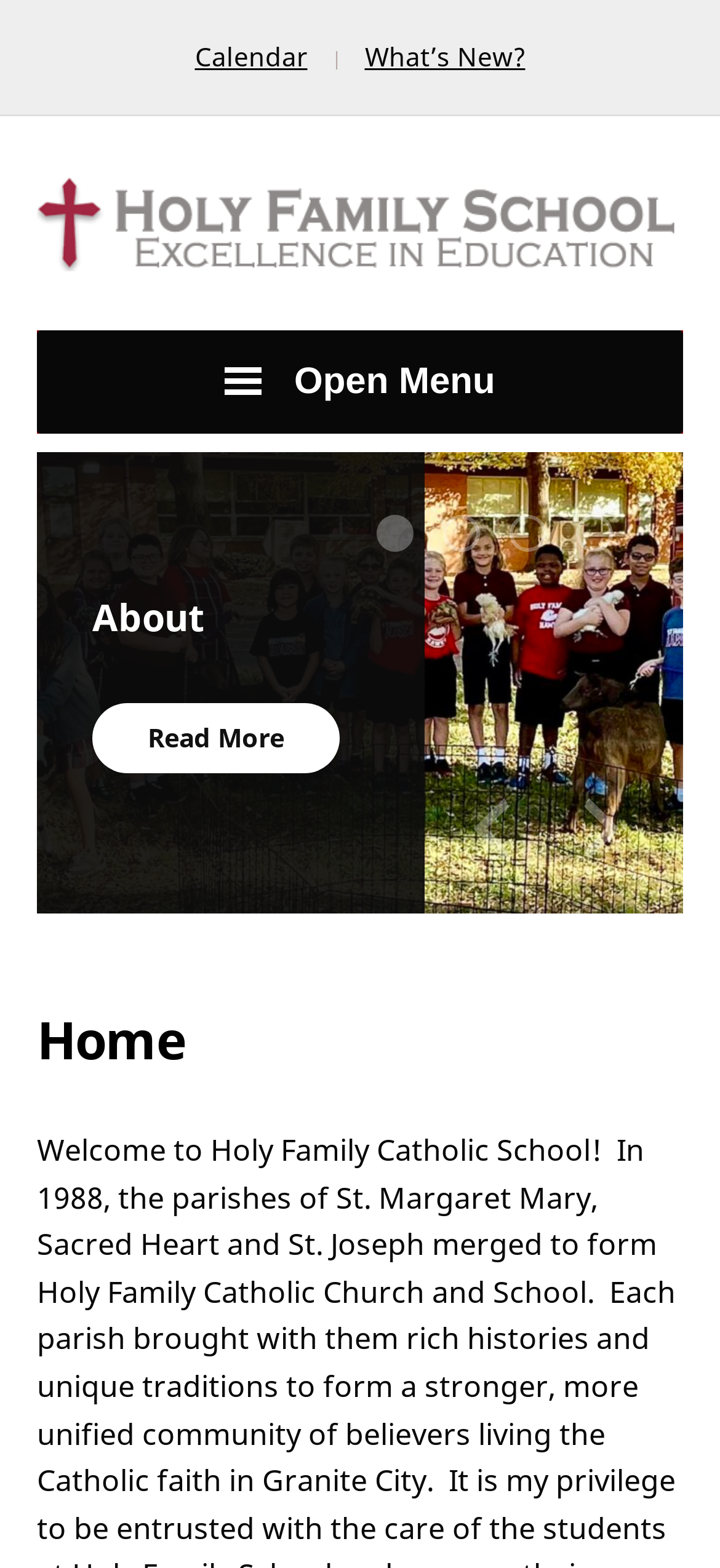How many links are in the top navigation bar? Observe the screenshot and provide a one-word or short phrase answer.

3